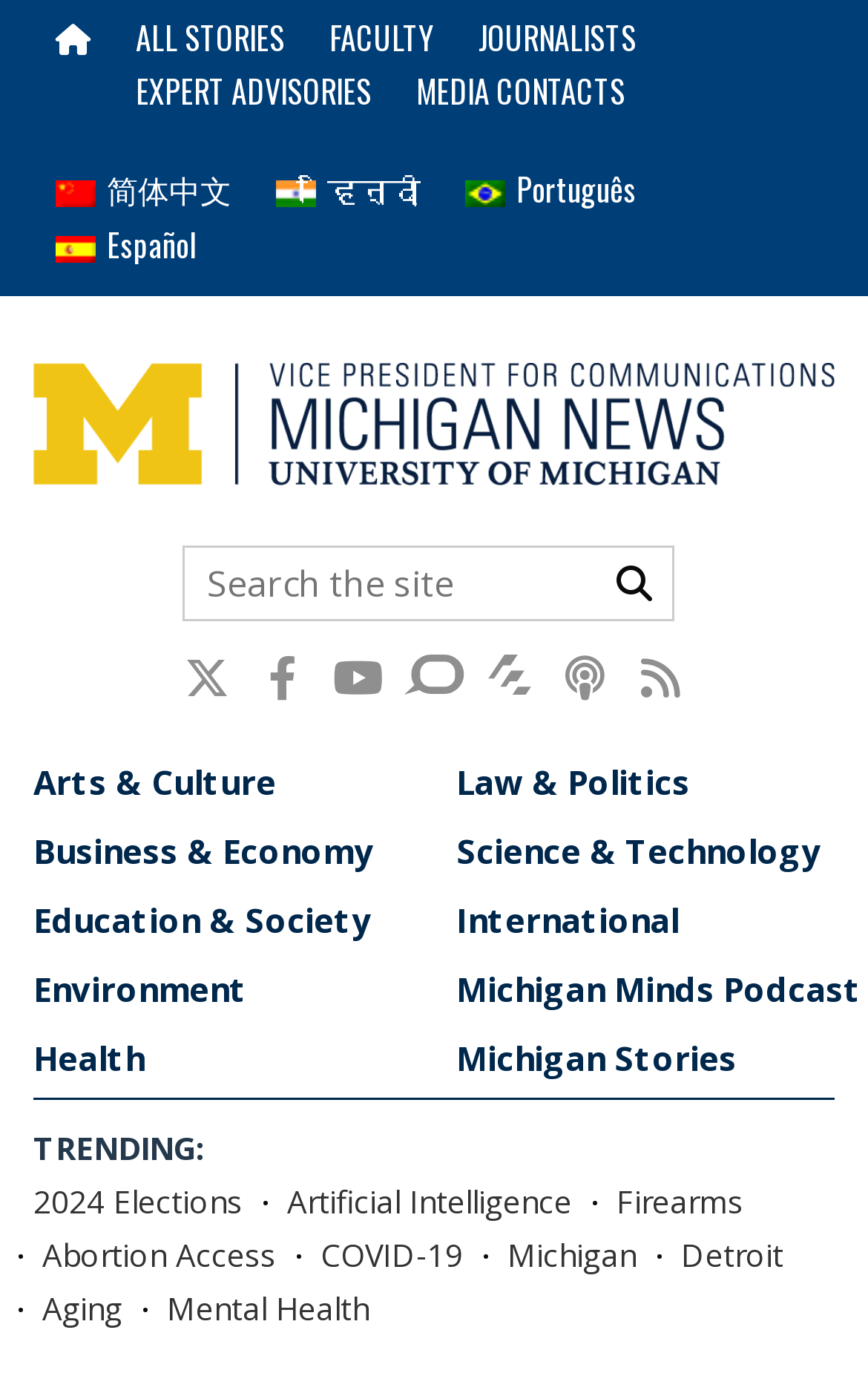What social media platforms are available?
Could you please answer the question thoroughly and with as much detail as possible?

I found the answer by looking at the 'Social Media' section, which lists multiple social media platforms such as Twitter, Facebook, YouTube, and more. This suggests that the webpage provides links to its social media profiles on these platforms.